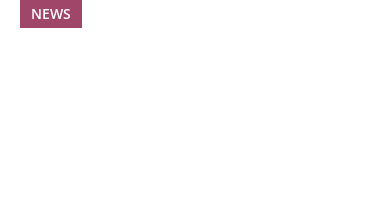Please answer the following question using a single word or phrase: 
What is the purpose of the article?

To provide insights for investors